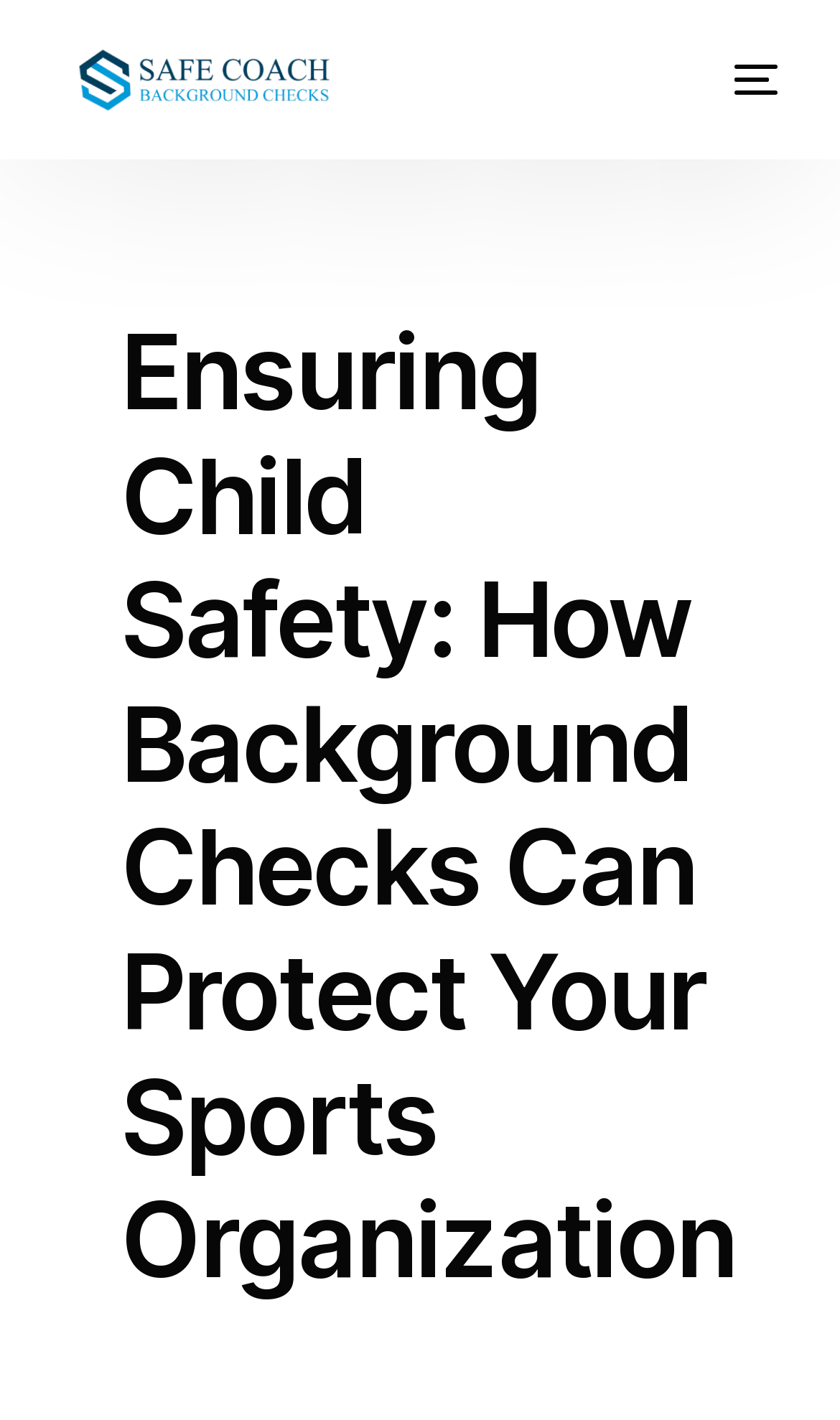How many navigation links are there?
Please respond to the question with a detailed and well-explained answer.

I counted the number of link elements with text such as 'Home', 'About', 'Pricing', etc. and found that there are 8 navigation links.